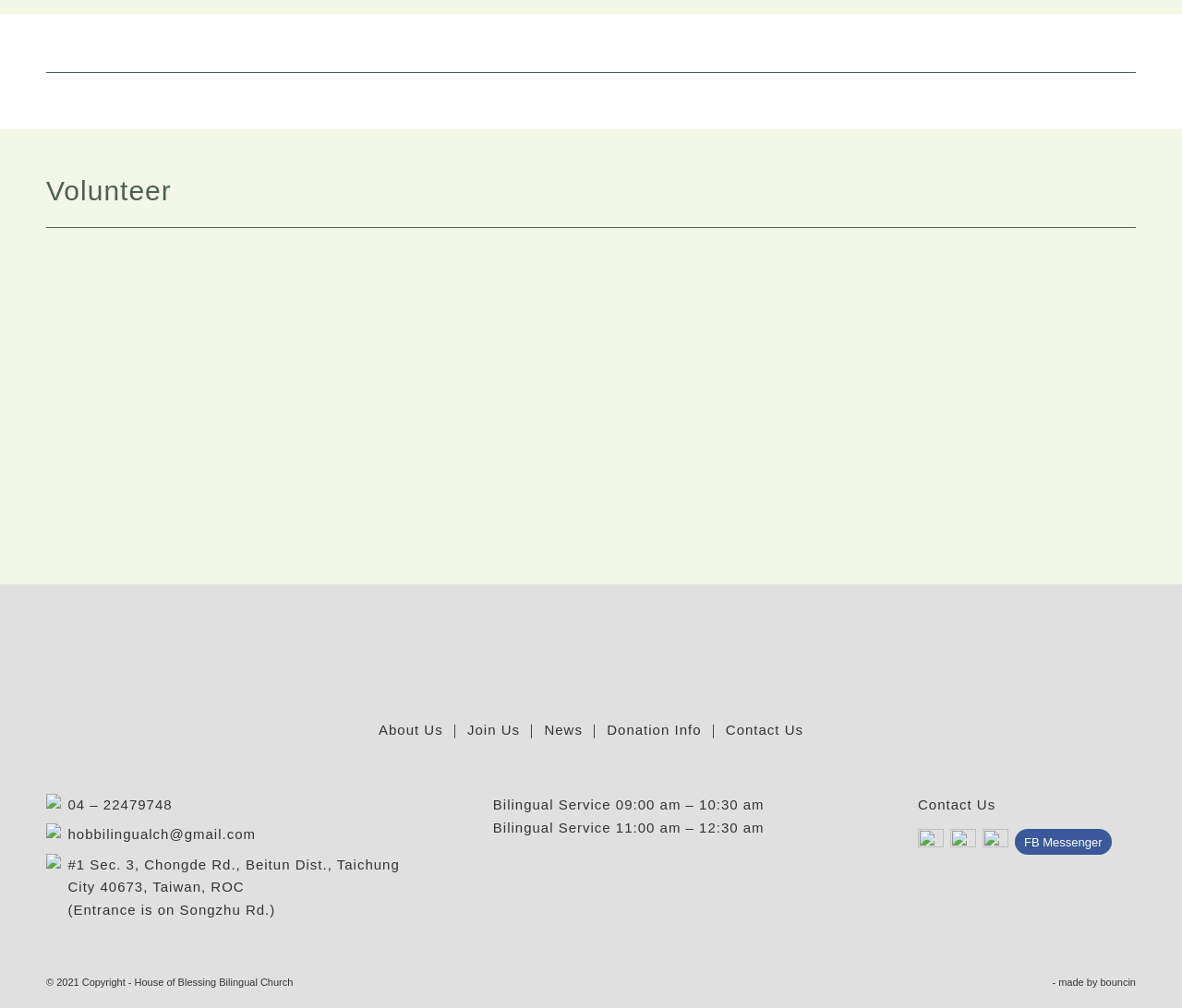Please find the bounding box coordinates of the section that needs to be clicked to achieve this instruction: "Visit the 'About Us' page".

[0.32, 0.716, 0.375, 0.732]